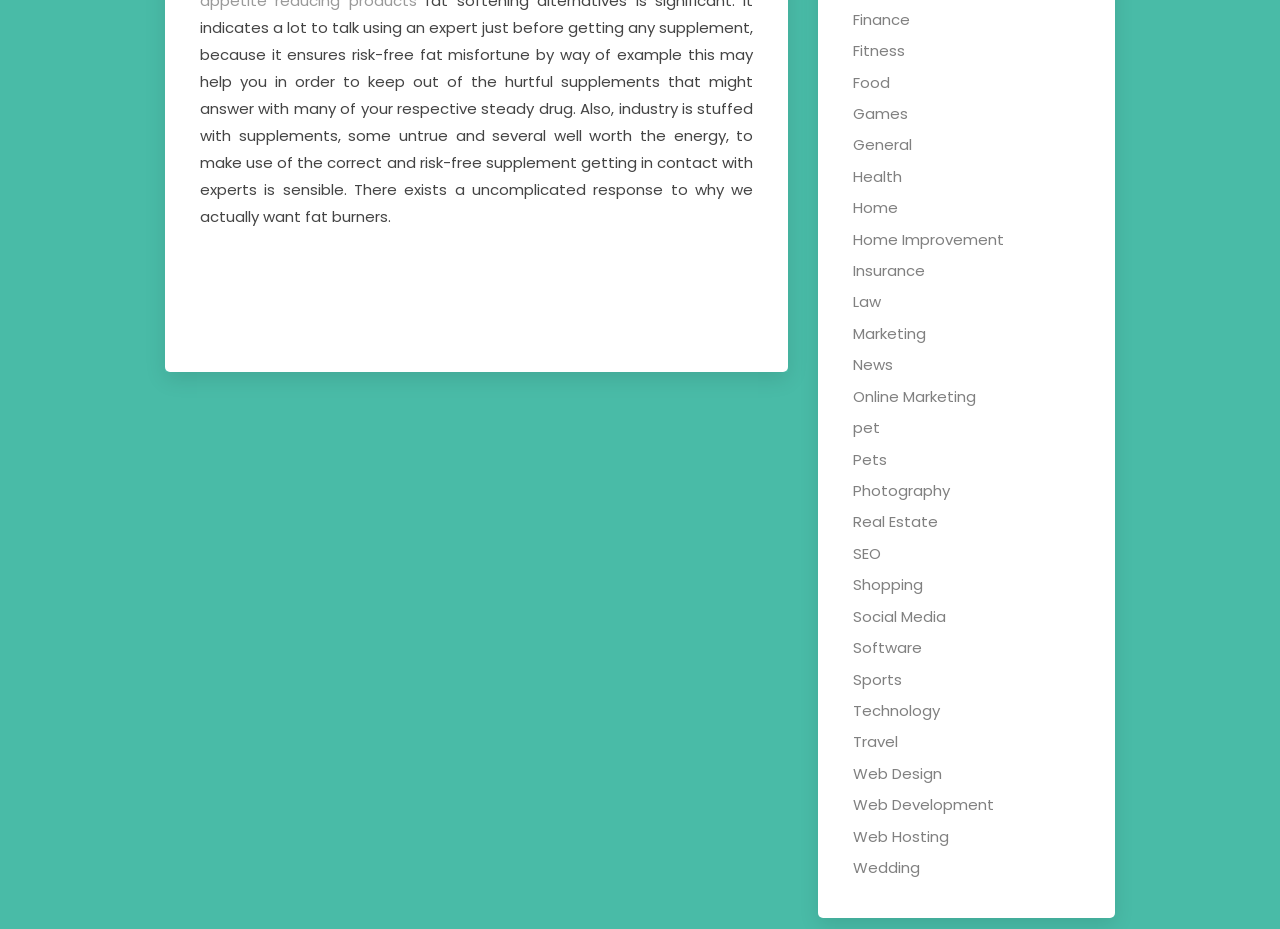Please provide the bounding box coordinates for the element that needs to be clicked to perform the instruction: "click on Finance". The coordinates must consist of four float numbers between 0 and 1, formatted as [left, top, right, bottom].

[0.667, 0.009, 0.711, 0.032]